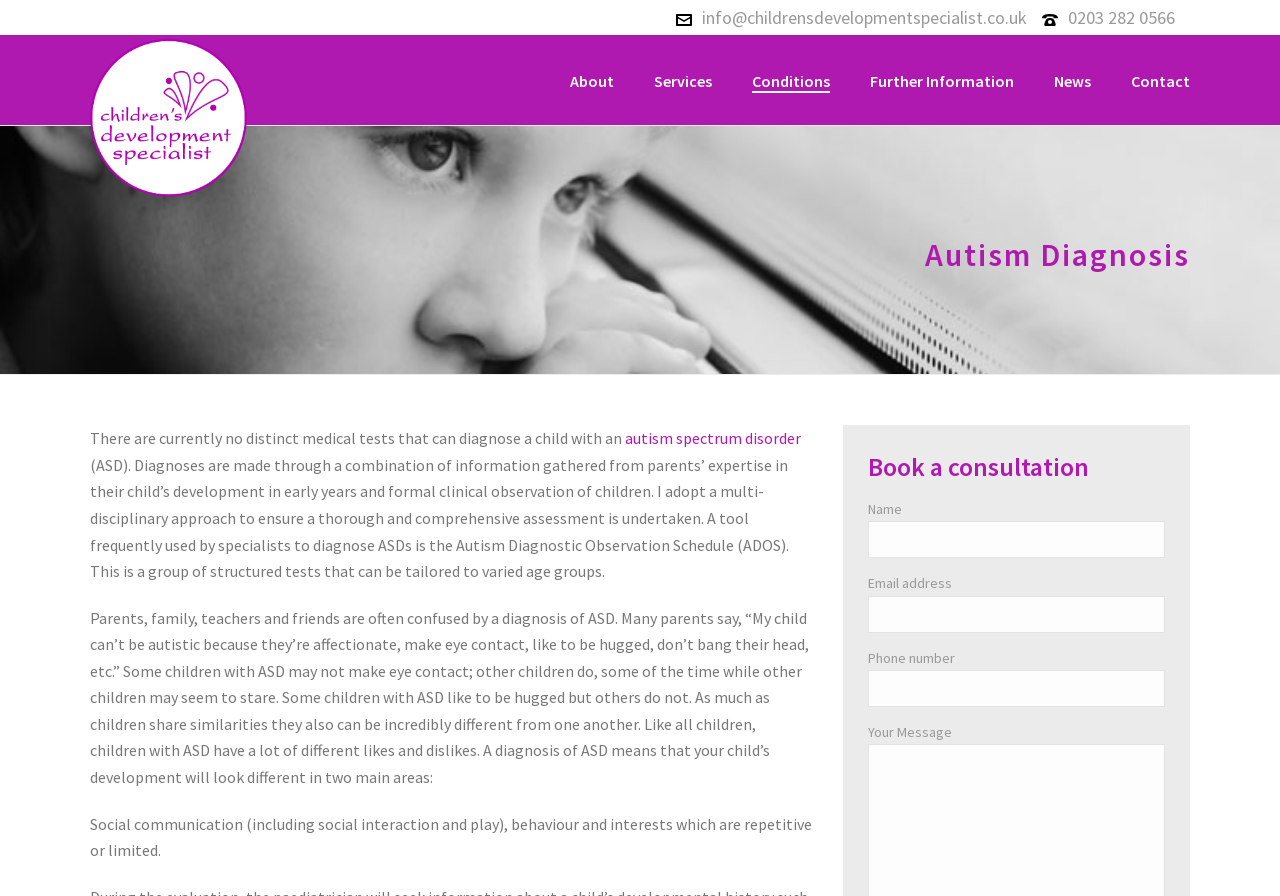Find the bounding box coordinates for the area you need to click to carry out the instruction: "Enter your name". The coordinates should be four float numbers between 0 and 1, indicated as [left, top, right, bottom].

[0.678, 0.582, 0.91, 0.623]